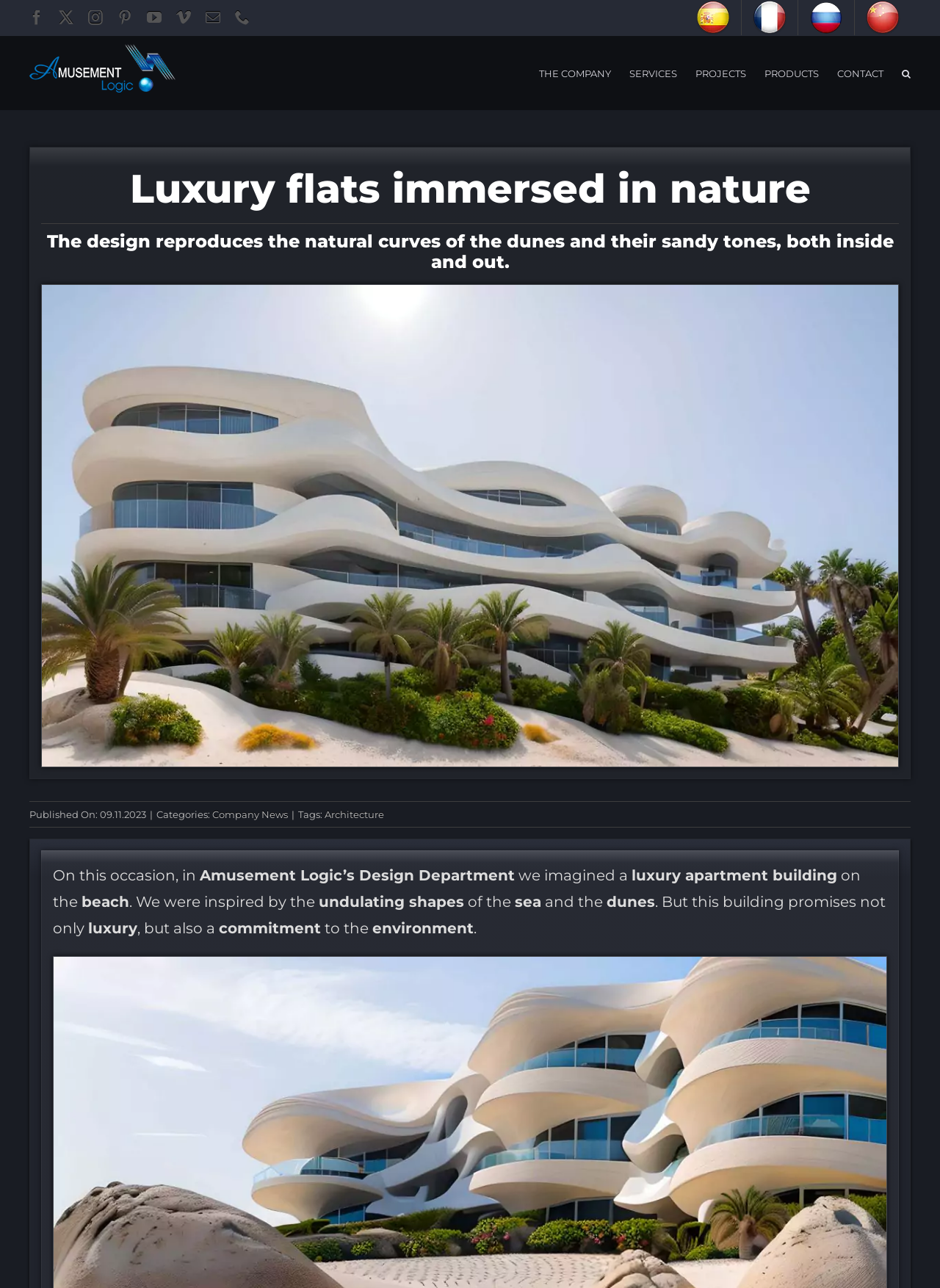Identify the bounding box coordinates for the UI element that matches this description: "Architecture".

[0.345, 0.628, 0.409, 0.637]